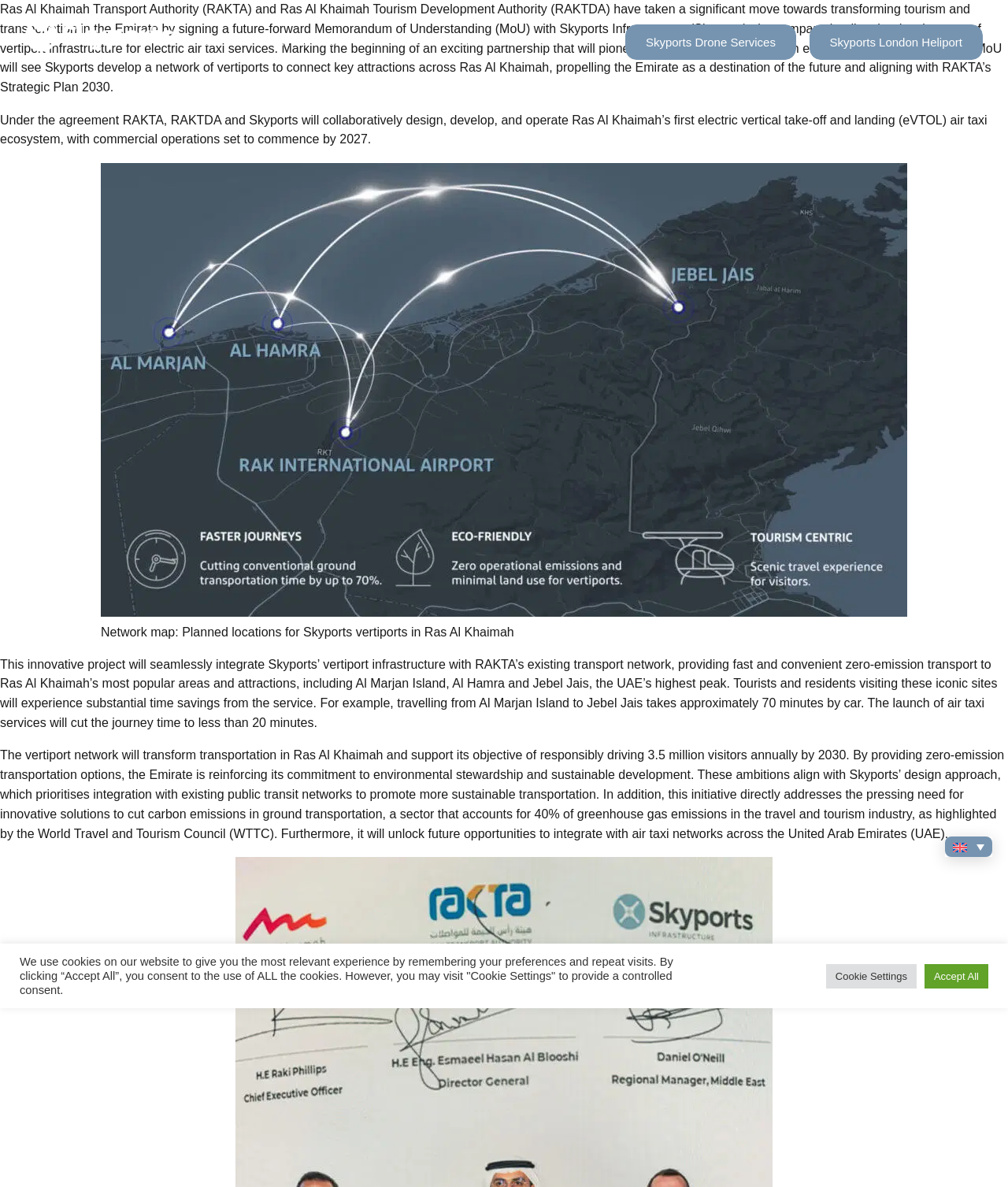Find the bounding box coordinates for the area that should be clicked to accomplish the instruction: "View the network map".

[0.1, 0.137, 0.9, 0.552]